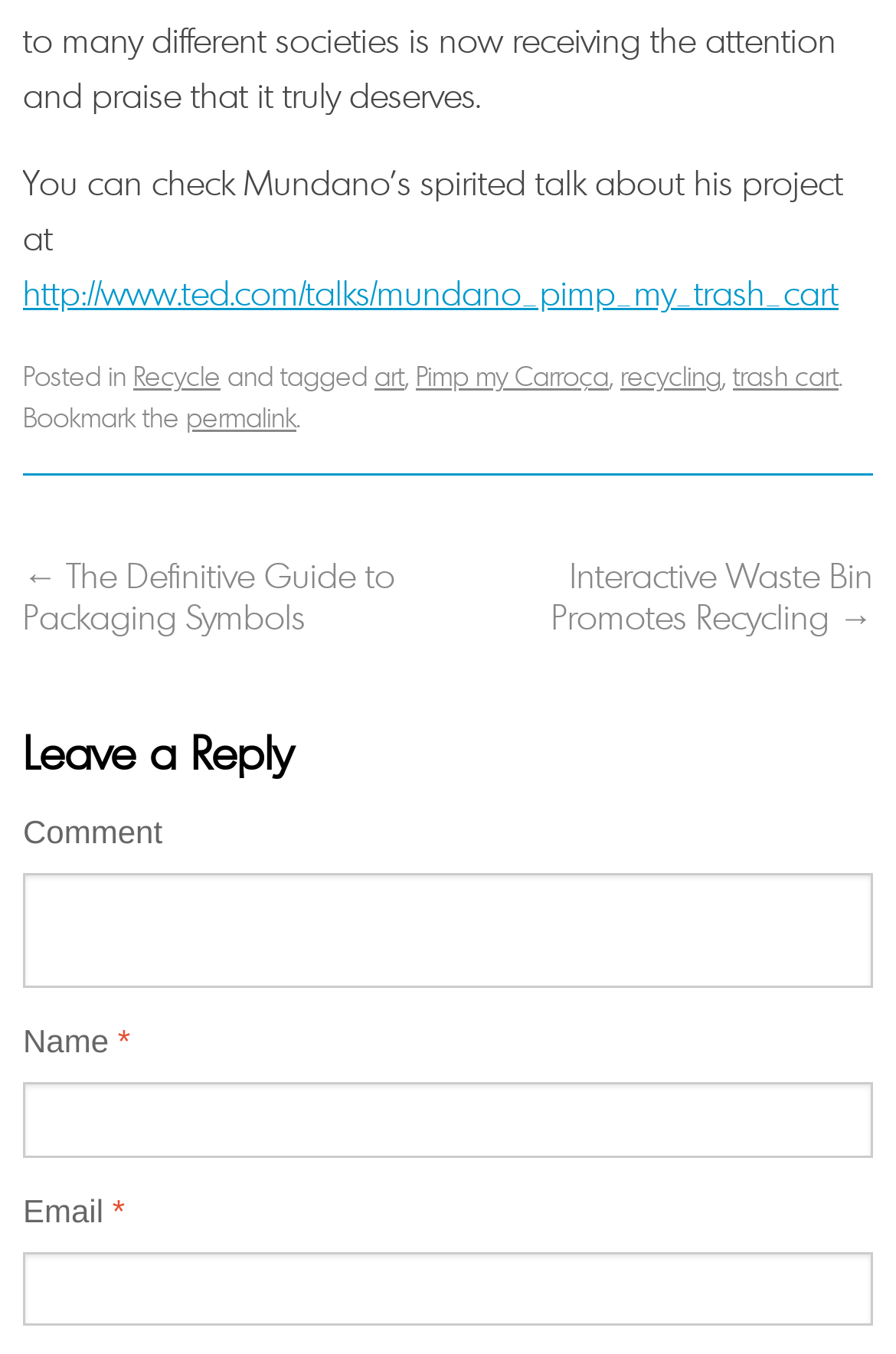Look at the image and give a detailed response to the following question: What is the purpose of the textbox at the bottom?

The purpose of the textbox at the bottom is to leave a comment, as indicated by the heading 'Leave a Reply' and the label 'Comment' on the textbox.